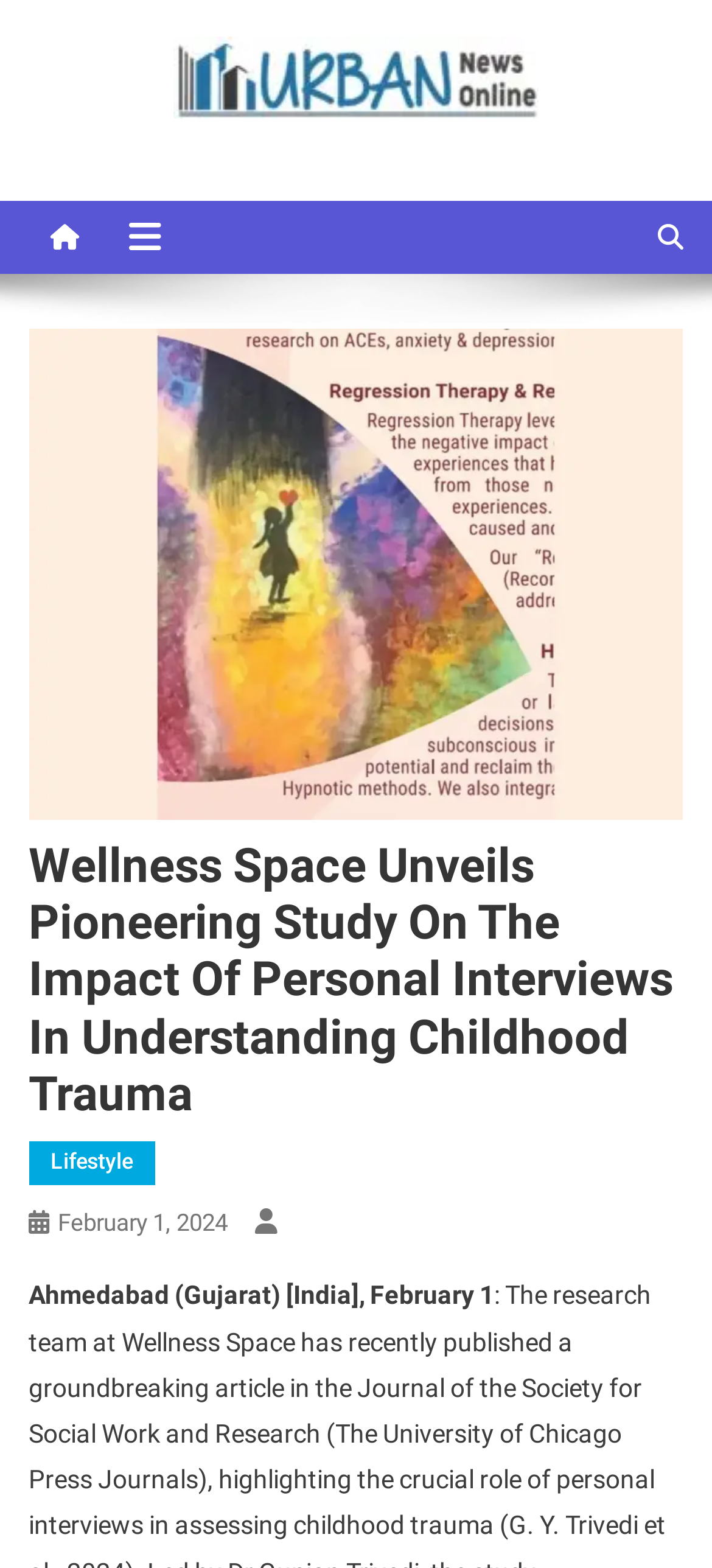Offer a meticulous description of the webpage's structure and content.

The webpage is about a news article from Urban News Online, with a focus on a pioneering study by Wellness Space on the impact of personal interviews in understanding childhood trauma. 

At the top of the page, there is a logo of Urban News Online, accompanied by a link to the website. Below the logo, there are three social media icons, represented by Unicode characters, which are aligned horizontally. 

The main content of the page is a news article, which is headed by a title that reads "Wellness Space Unveils Pioneering Study On The Impact Of Personal Interviews In Understanding Childhood Trauma". This title is positioned near the top of the page, taking up almost the full width. 

Below the title, there are two links, one labeled "Lifestyle" and the other showing the date "February 1, 2024". The date is also accompanied by a time element, although the exact time is not specified. 

Further down, there is a paragraph of text that starts with "Ahmedabad (Gujarat) [India], February 1", which appears to be the beginning of the news article.